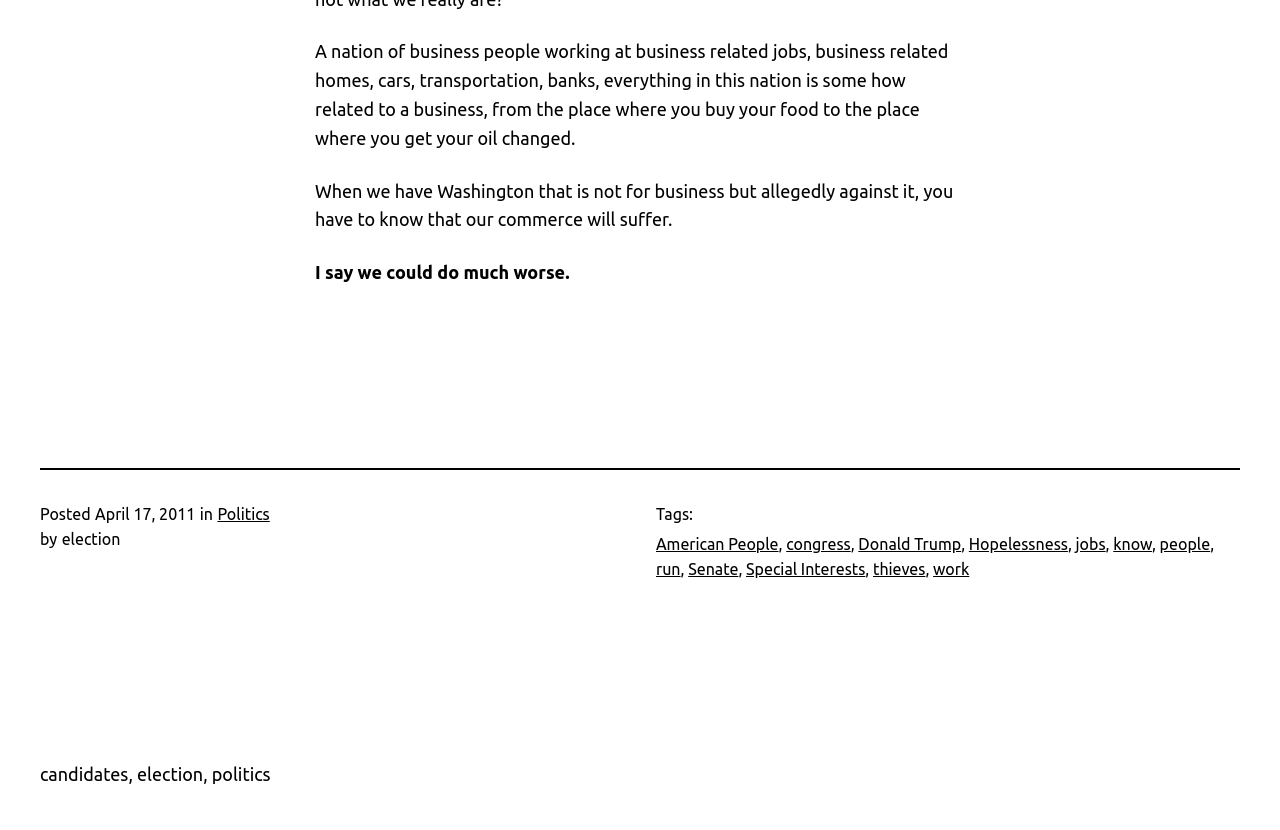Find the bounding box coordinates for the area you need to click to carry out the instruction: "View Nobuaki Takekawa's exhibition overview". The coordinates should be four float numbers between 0 and 1, indicated as [left, top, right, bottom].

None